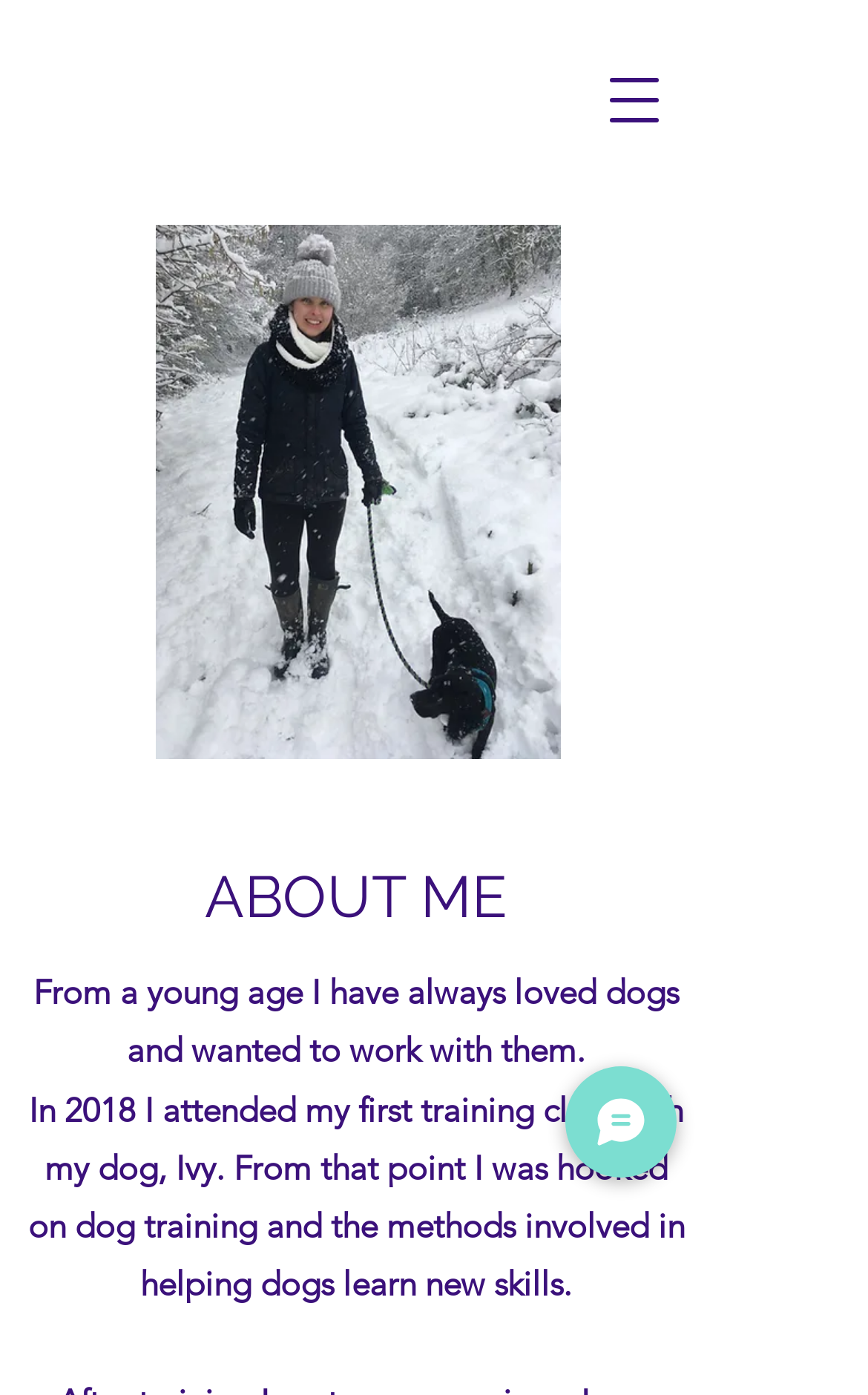What is the person's interest?
Using the image, give a concise answer in the form of a single word or short phrase.

dogs